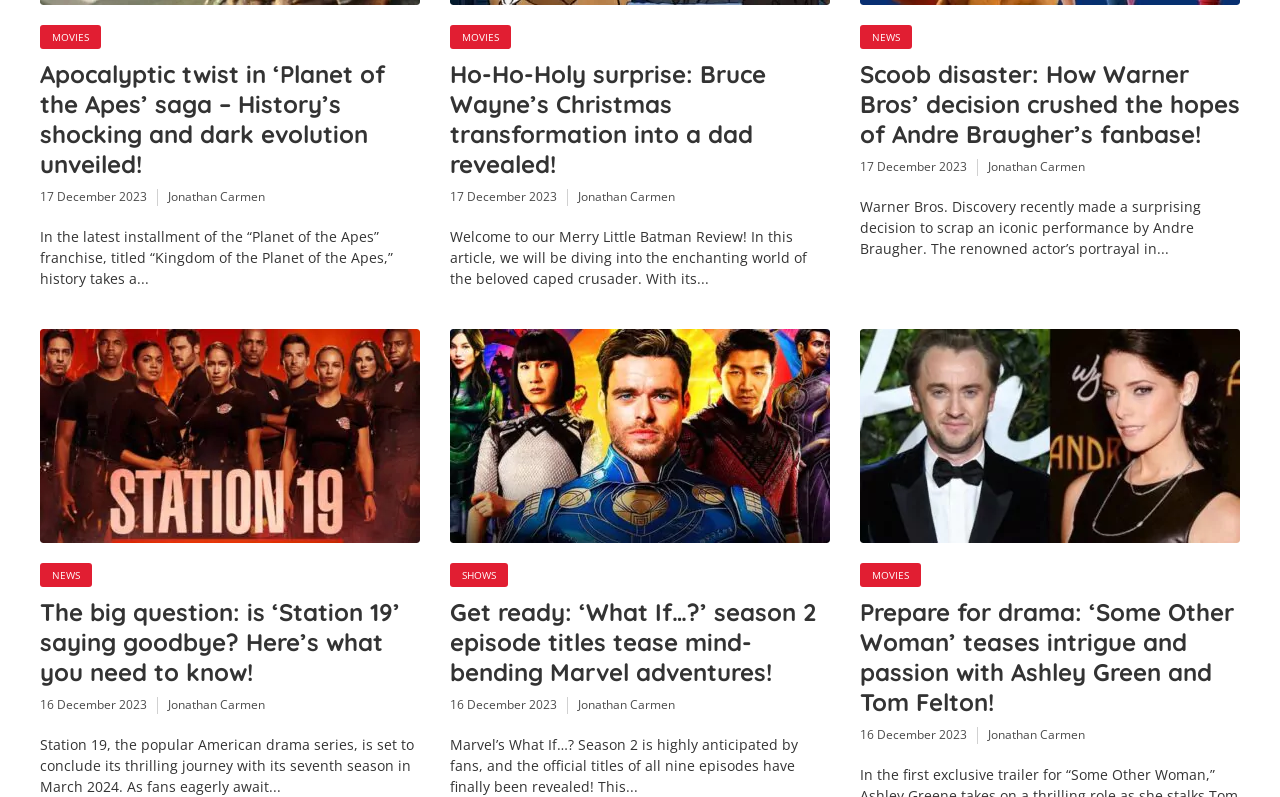Provide the bounding box coordinates of the HTML element described by the text: "Jonathan Carmen". The coordinates should be in the format [left, top, right, bottom] with values between 0 and 1.

[0.131, 0.873, 0.207, 0.894]